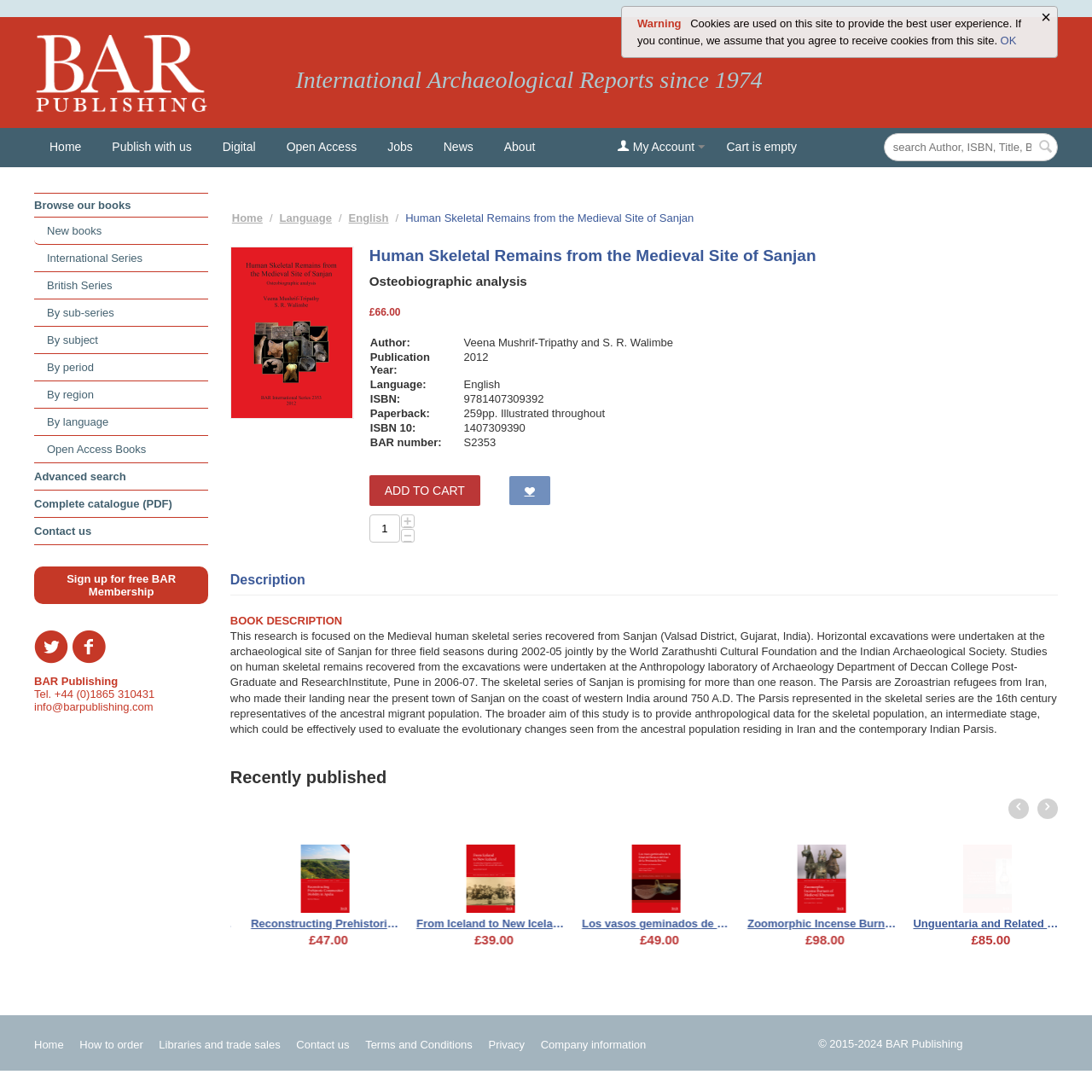Write a detailed summary of the webpage, including text, images, and layout.

This webpage appears to be a book description page on an online publishing platform. At the top right corner, there is a button to close a warning message about cookies. Below the warning message, there is a navigation menu with links to "Home", "Publish with us", "Digital", "Open Access", "Jobs", "News", "About", and "My Account". 

On the left side of the page, there is a vertical menu with links to "New books", "International Series", "British Series", "By sub-series", "By subject", "By period", "By region", "By language", "Open Access Books", "Advanced search", "Complete catalogue (PDF)", "Contact us", and "Sign up for free BAR Membership". 

In the main content area, there is a heading "Human Skeletal Remains from the Medieval Site of Sanjan" followed by a table with book details, including author, publication year, language, ISBN, and paperback information. Below the table, there are buttons to "ADD TO CART" and "Add to wish list". 

Further down, there is a section with a heading "Description" followed by a book description text, which discusses a research on Medieval human skeletal series recovered from Sanjan, Gujarat, India. The text describes the excavations, studies, and aims of the research. 

Finally, at the bottom of the page, there is a heading "Recently published" with no content below it.